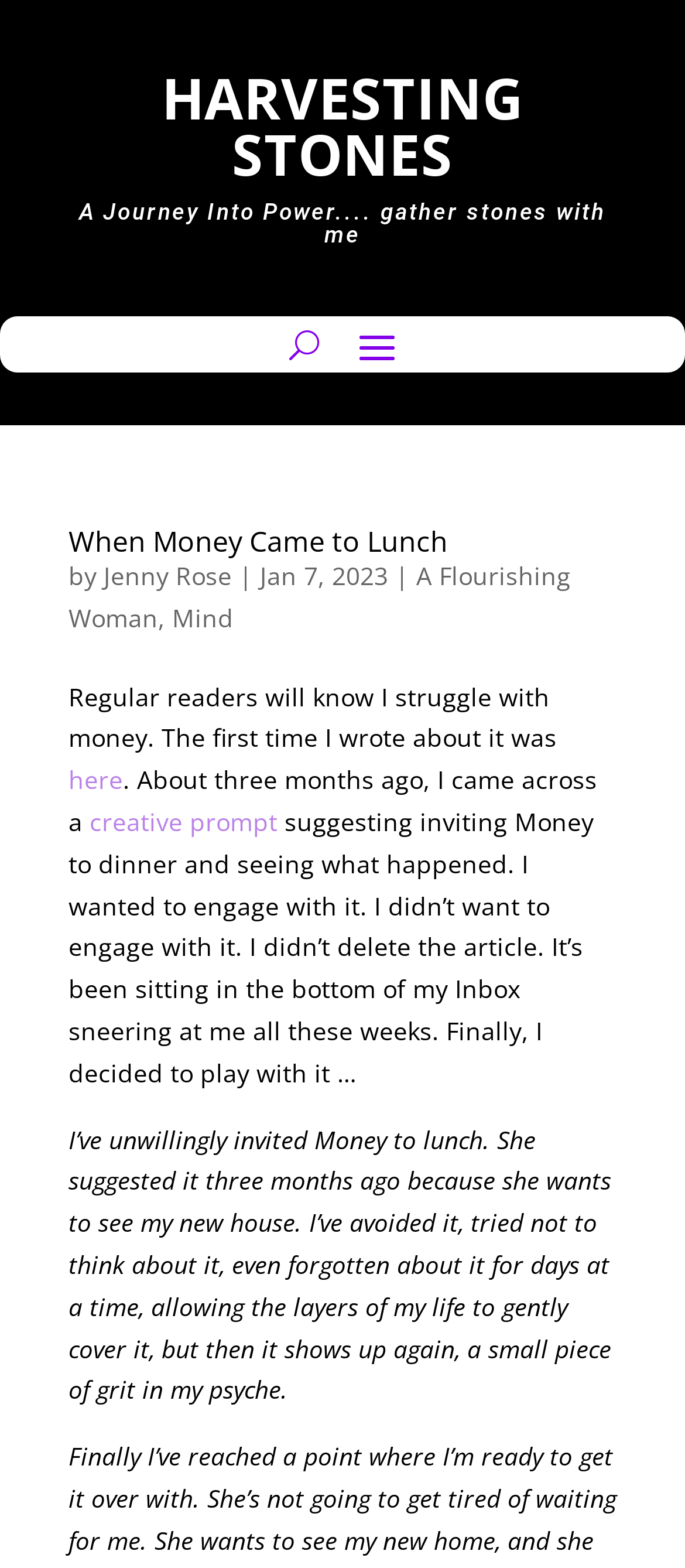What is the date of the article 'When Money Came to Lunch'?
Using the visual information, respond with a single word or phrase.

Jan 7, 2023